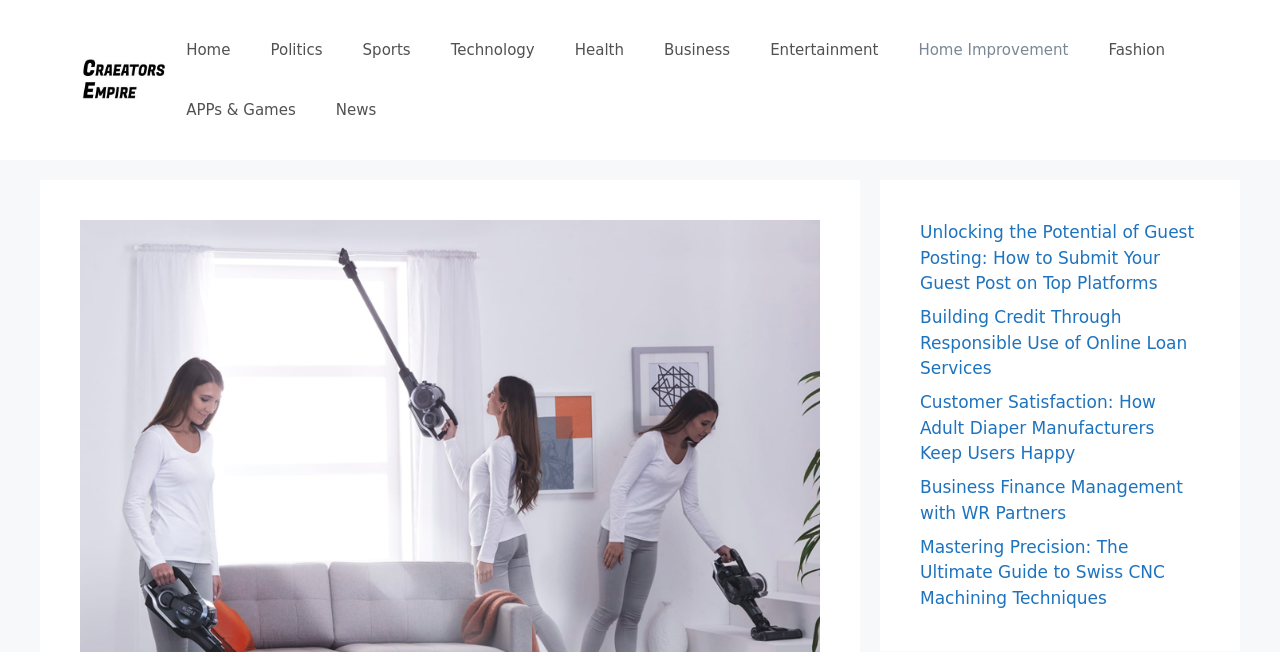Provide a one-word or short-phrase response to the question:
What is the name of the website?

Creators Empire